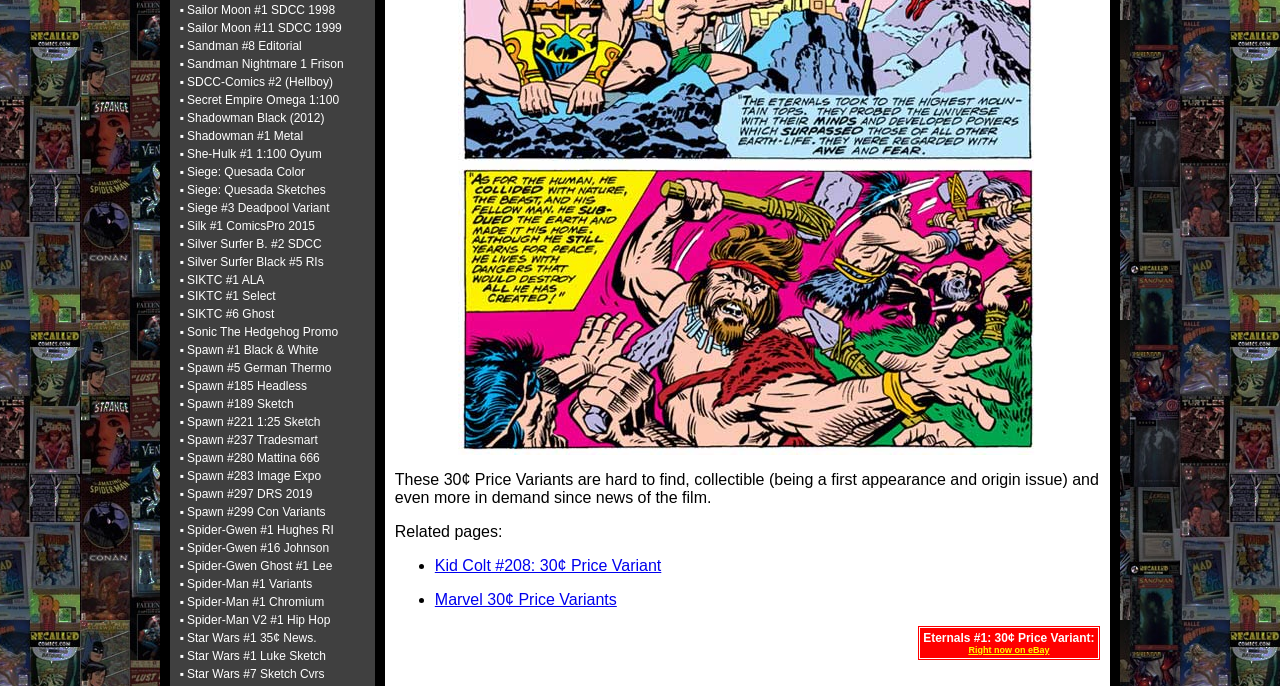Kindly determine the bounding box coordinates for the area that needs to be clicked to execute this instruction: "Search for Eternals #1: 30¢ Price Variant on eBay".

[0.721, 0.94, 0.855, 0.955]